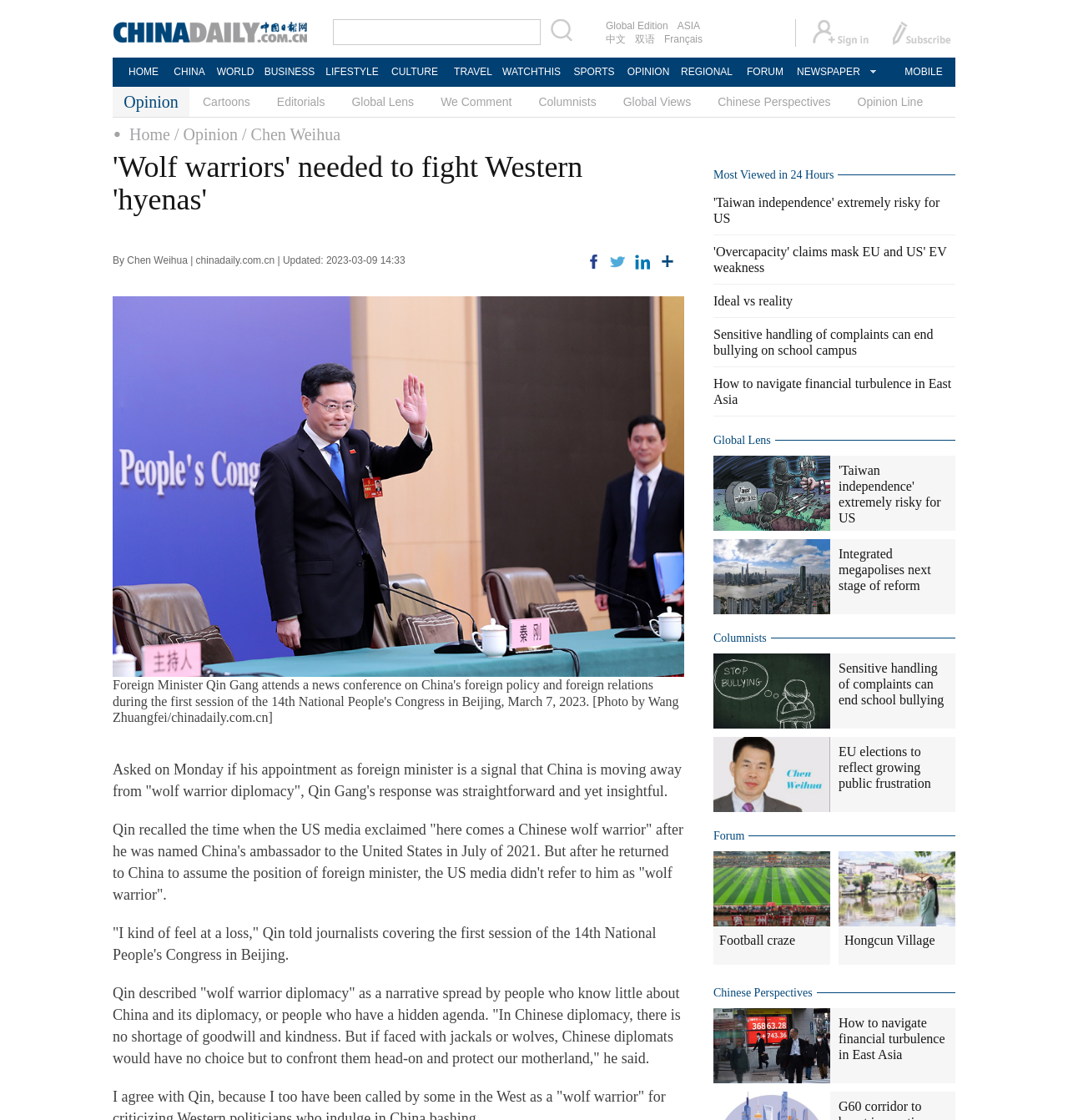Identify the main title of the webpage and generate its text content.

'Wolf warriors' needed to fight Western 'hyenas'